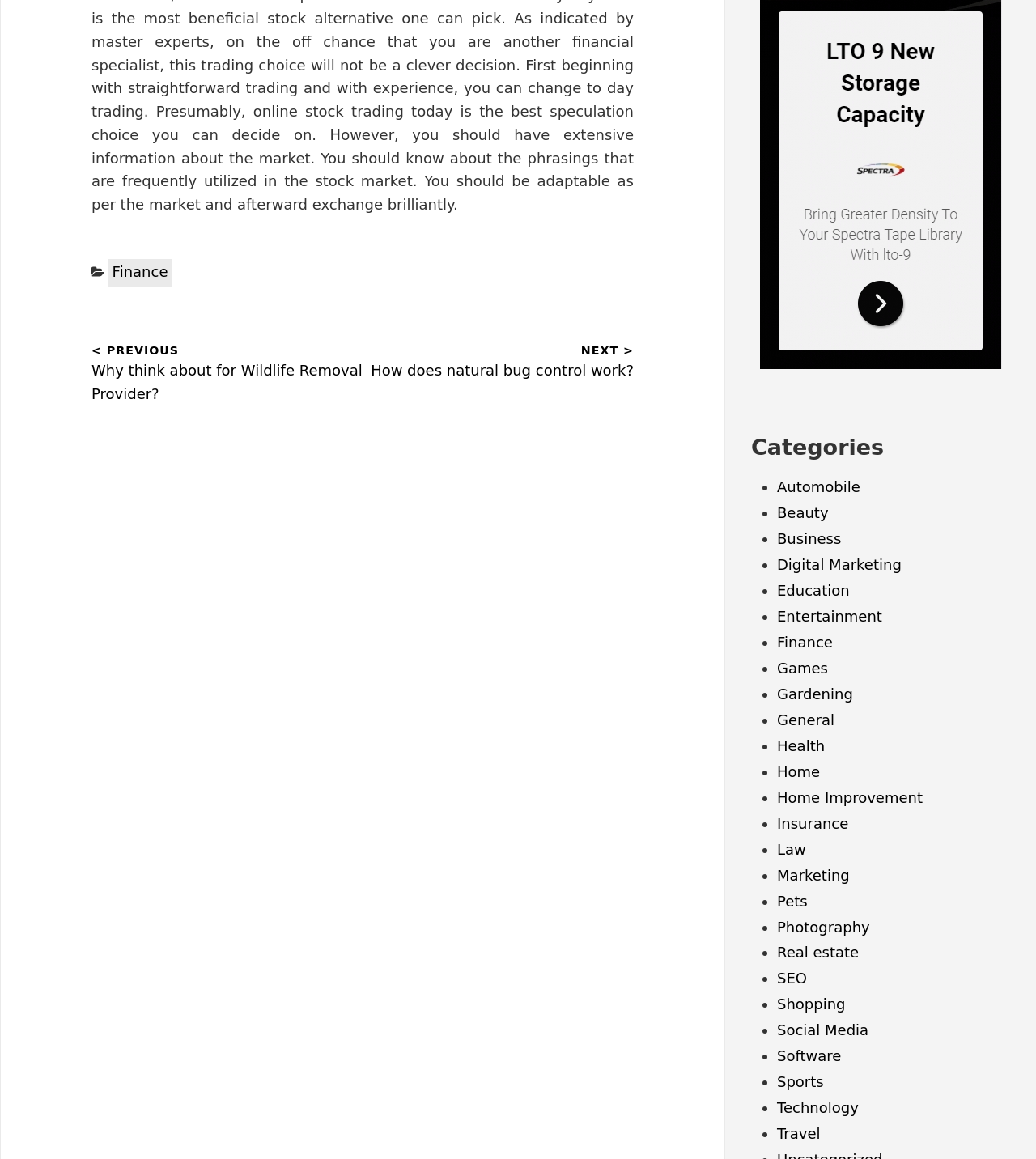Could you find the bounding box coordinates of the clickable area to complete this instruction: "Explore the 'Technology' category"?

[0.75, 0.949, 0.829, 0.963]